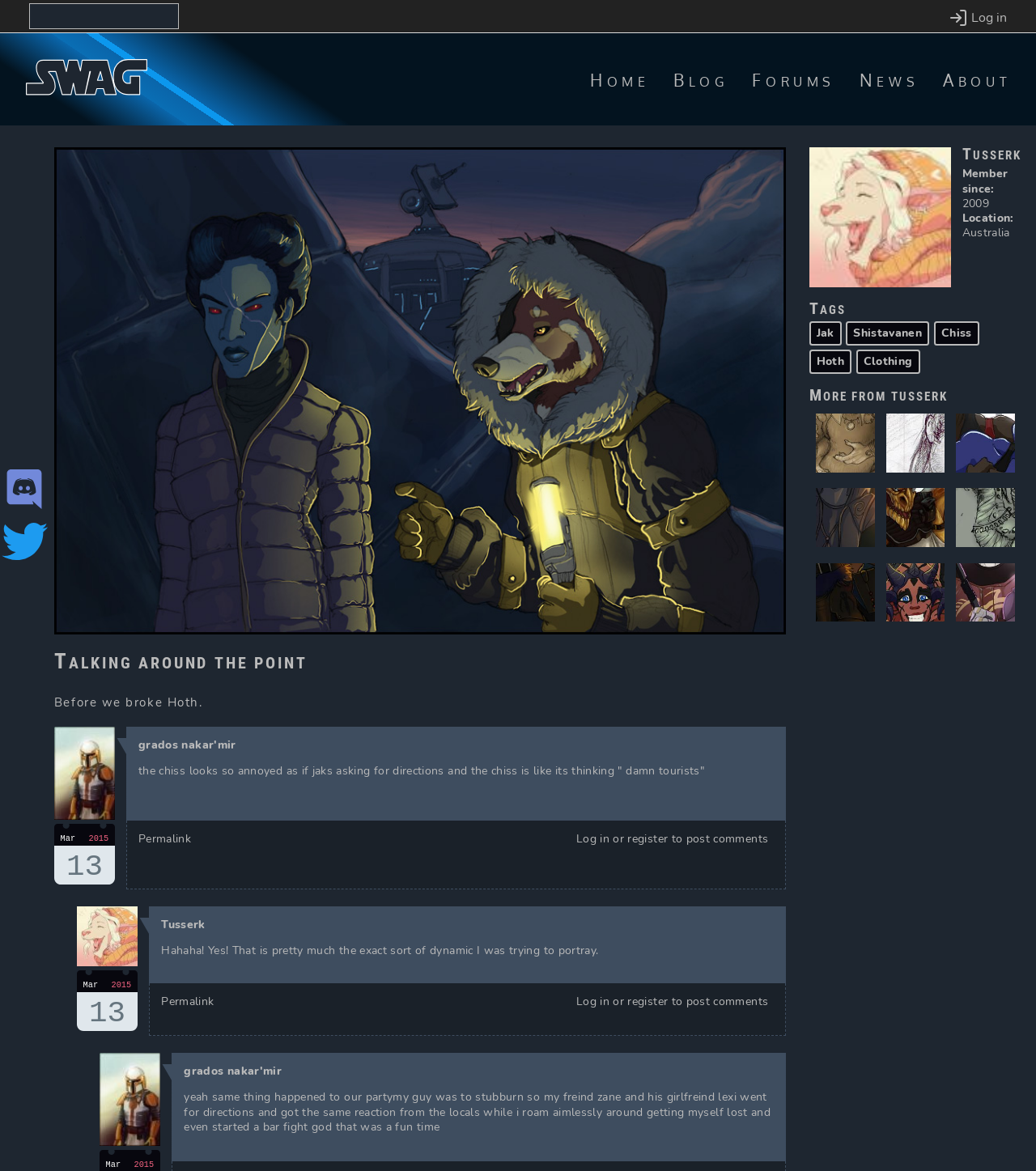Identify the bounding box coordinates of the element that should be clicked to fulfill this task: "View the blog". The coordinates should be provided as four float numbers between 0 and 1, i.e., [left, top, right, bottom].

[0.65, 0.058, 0.703, 0.078]